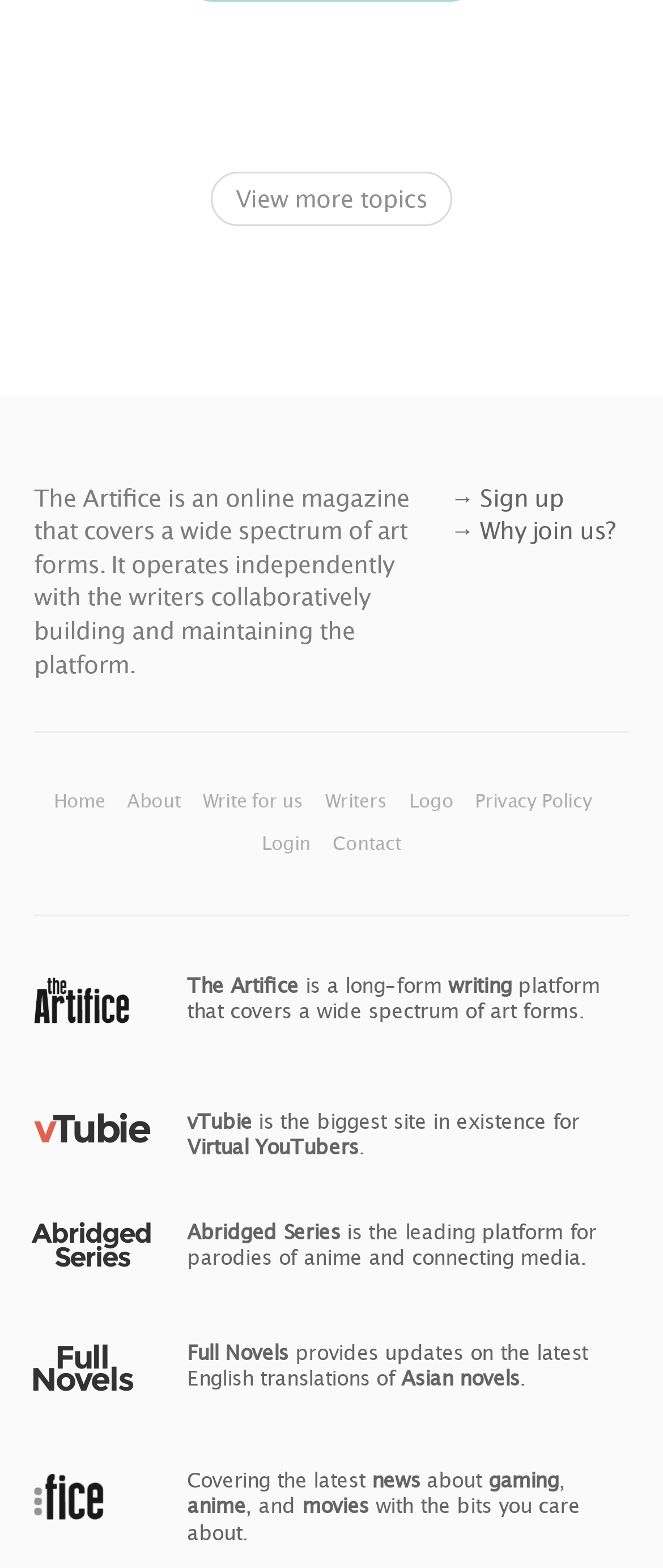Pinpoint the bounding box coordinates of the element you need to click to execute the following instruction: "Learn about 'Virtual YouTubers'". The bounding box should be represented by four float numbers between 0 and 1, in the format [left, top, right, bottom].

[0.282, 0.723, 0.541, 0.74]